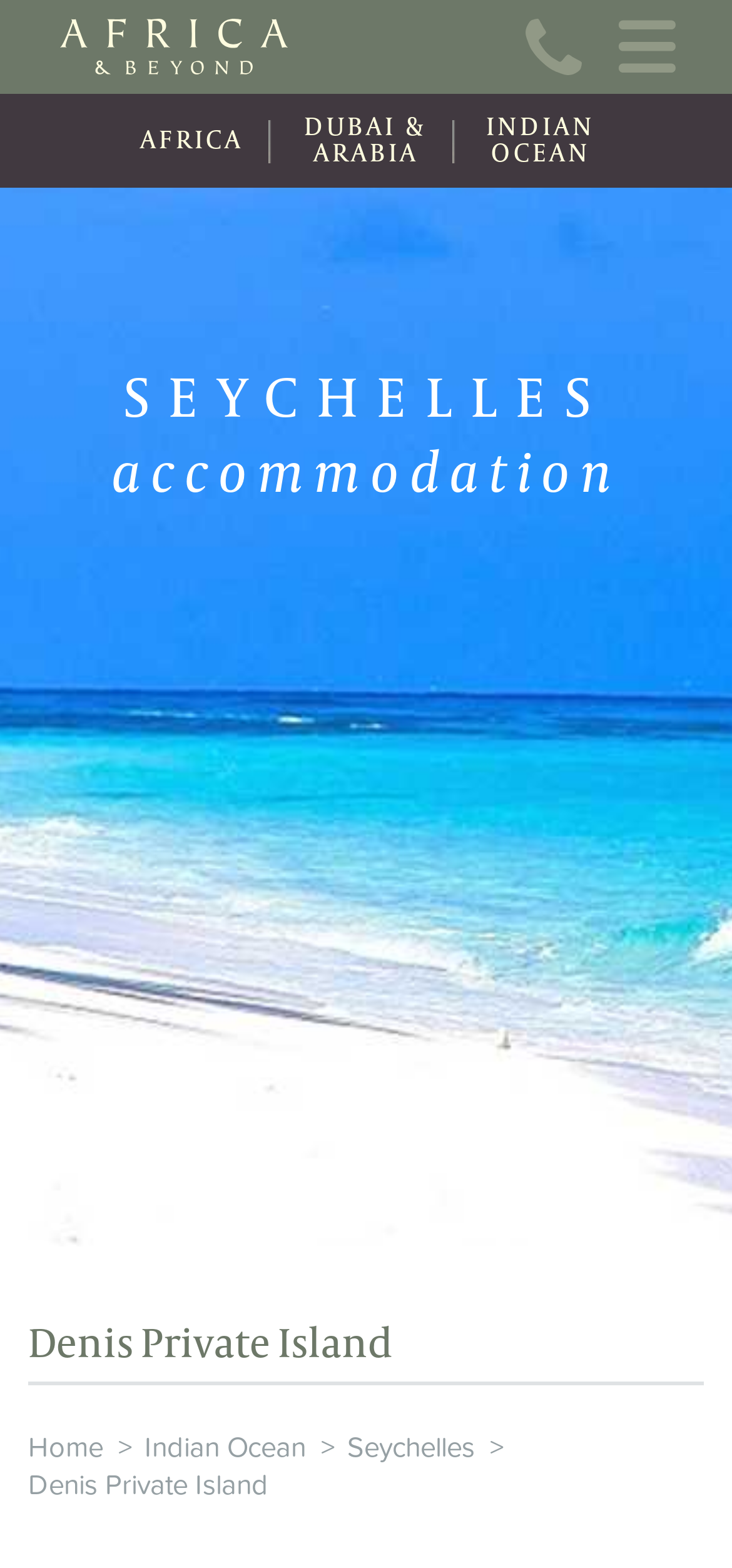Give a detailed account of the webpage, highlighting key information.

The webpage is about Denis Private Island, a travel destination in the Seychelles. At the top, there is a navigation menu with six links: Home, About Us, Online Brochure, Travel Information, Contact, and News. To the right of this menu, there is a Wishlist link with a count of 0. Below the navigation menu, there is a prominent link to Travel Update Covid-19.

On the left side of the page, there is a large image with the text "Africa and Beyond" above it. Below the image, there are three links to different regions: AFRICA, DUBAI & ARABIA, and INDIAN OCEAN.

The main content of the page is divided into two sections. The top section has a heading "SEYCHELLES accommodation" and is likely to contain information about accommodations on Denis Private Island. The bottom section has a heading "Denis Private Island" and may provide more general information about the island.

At the bottom of the page, there is a secondary navigation menu with links to Home, Indian Ocean, Seychelles, and Denis Private Island. There is also a "greater than" symbol (>) between the Home and Indian Ocean links, which may indicate a hierarchical relationship between these destinations.